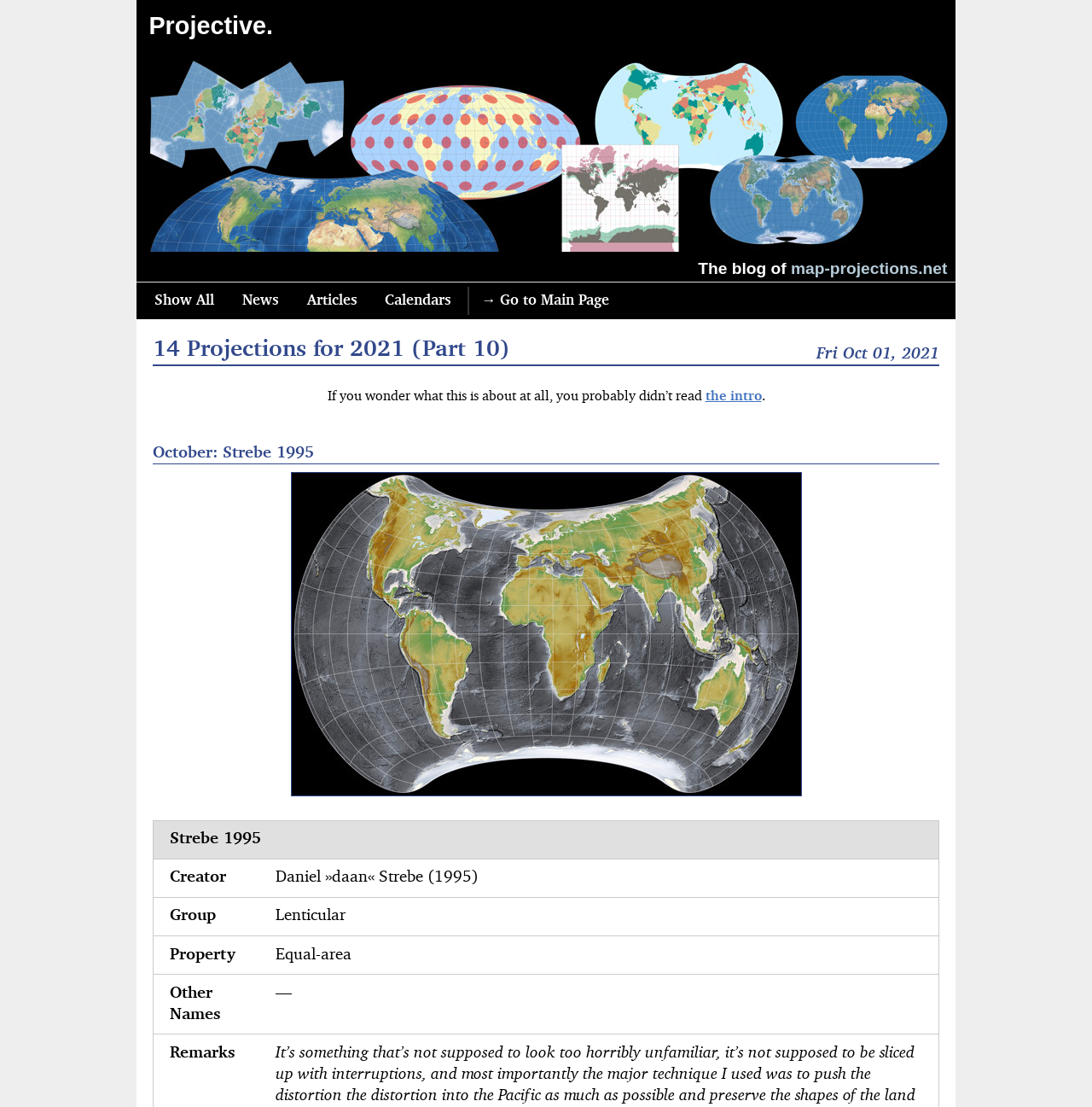Kindly provide the bounding box coordinates of the section you need to click on to fulfill the given instruction: "Check the 'News' section".

[0.211, 0.259, 0.266, 0.285]